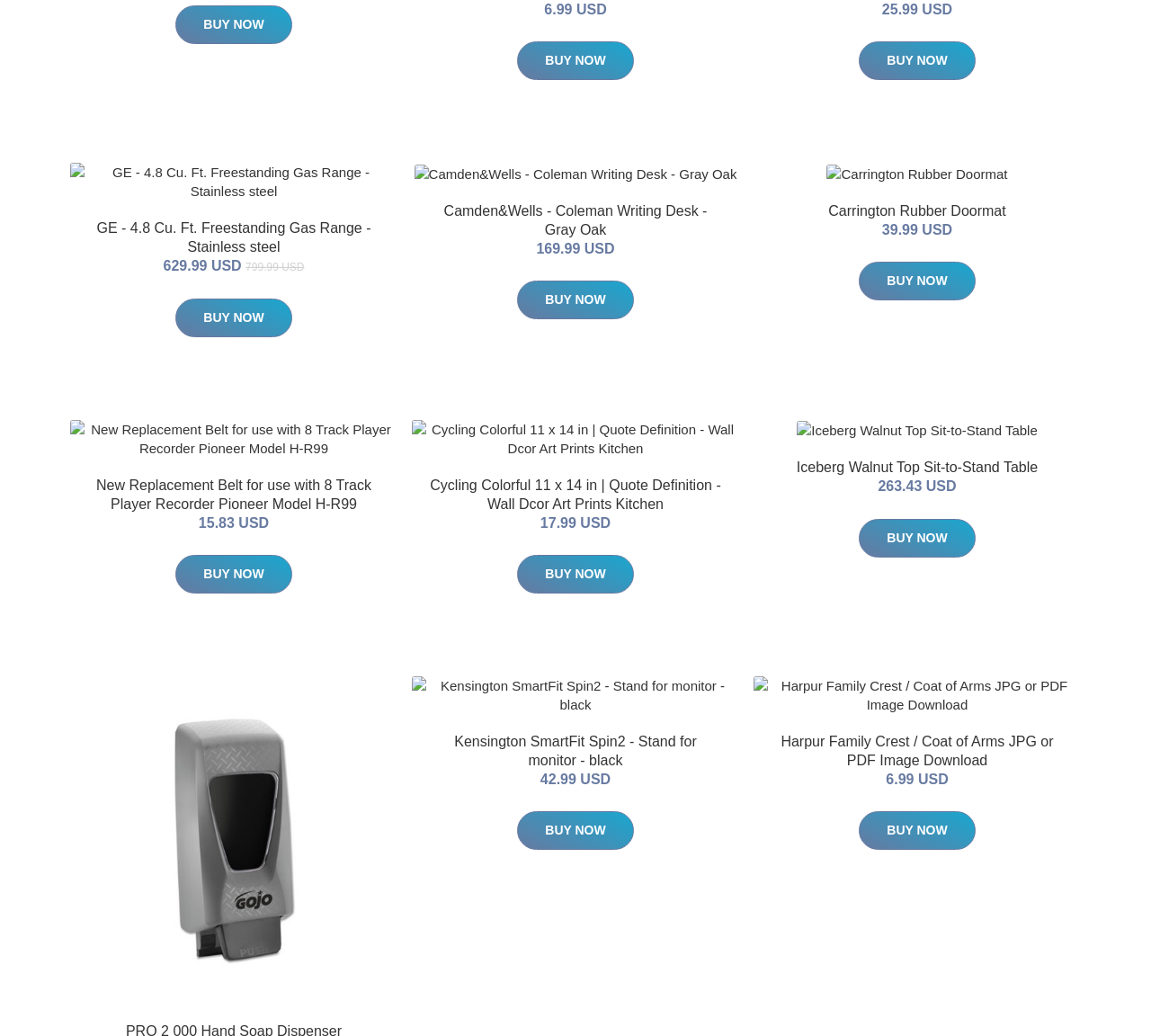Please specify the bounding box coordinates of the clickable section necessary to execute the following command: "Buy GE - 4.8 Cu. Ft. Freestanding Gas Range - Stainless steel".

[0.153, 0.288, 0.254, 0.325]